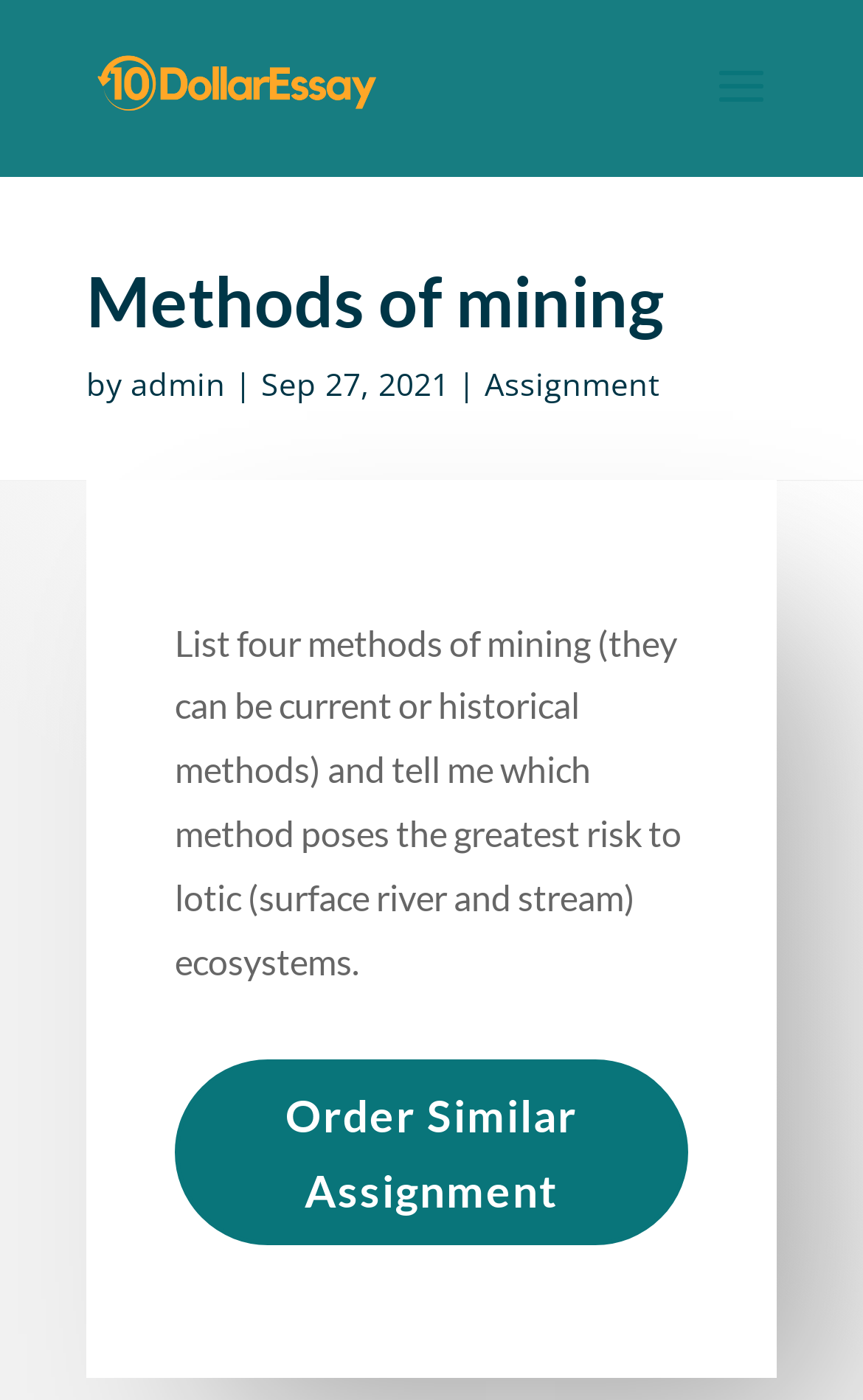Locate the primary headline on the webpage and provide its text.

Methods of mining